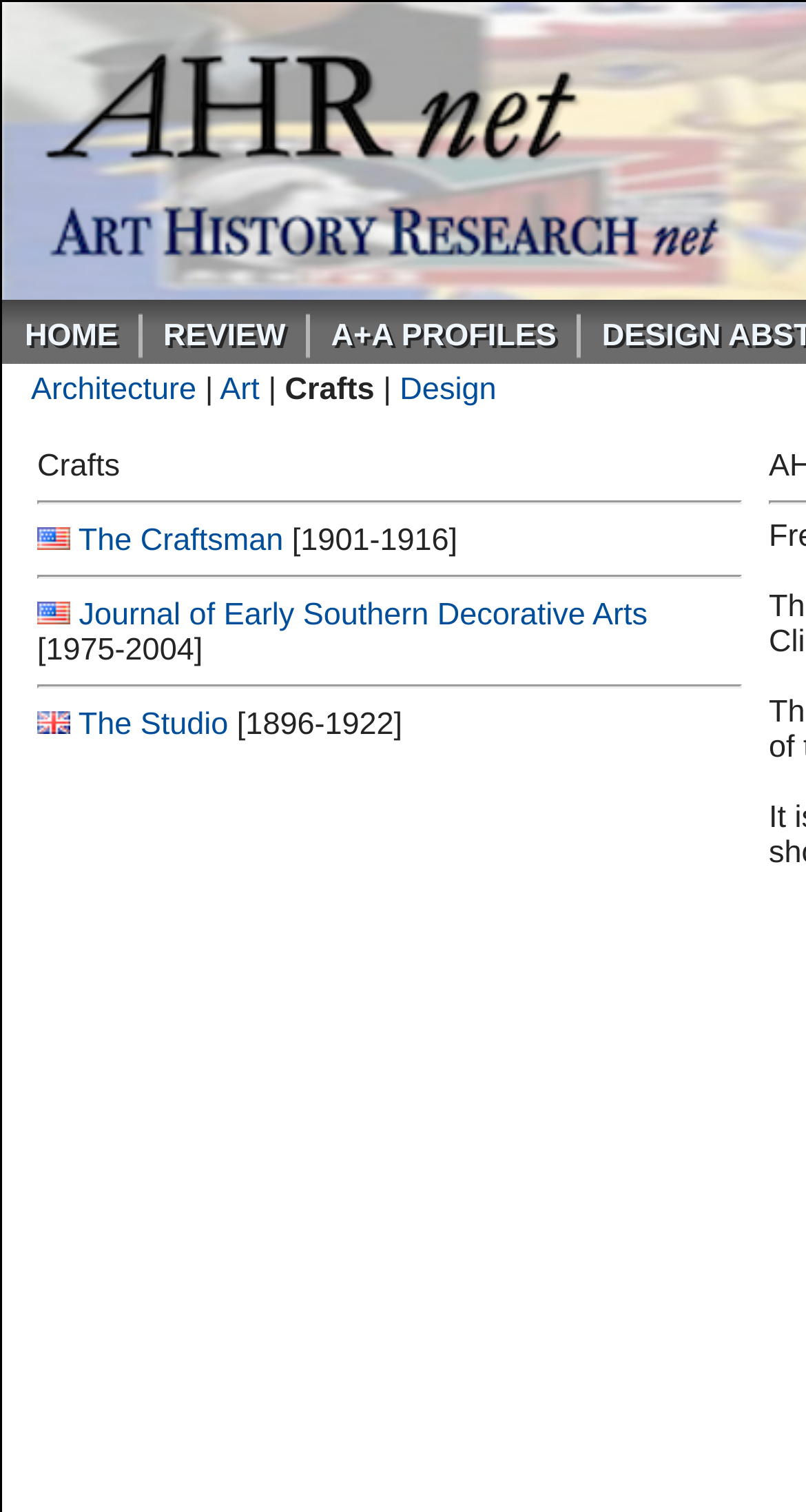Please identify the bounding box coordinates of the clickable region that I should interact with to perform the following instruction: "browse A+A profiles". The coordinates should be expressed as four float numbers between 0 and 1, i.e., [left, top, right, bottom].

[0.385, 0.198, 0.716, 0.246]